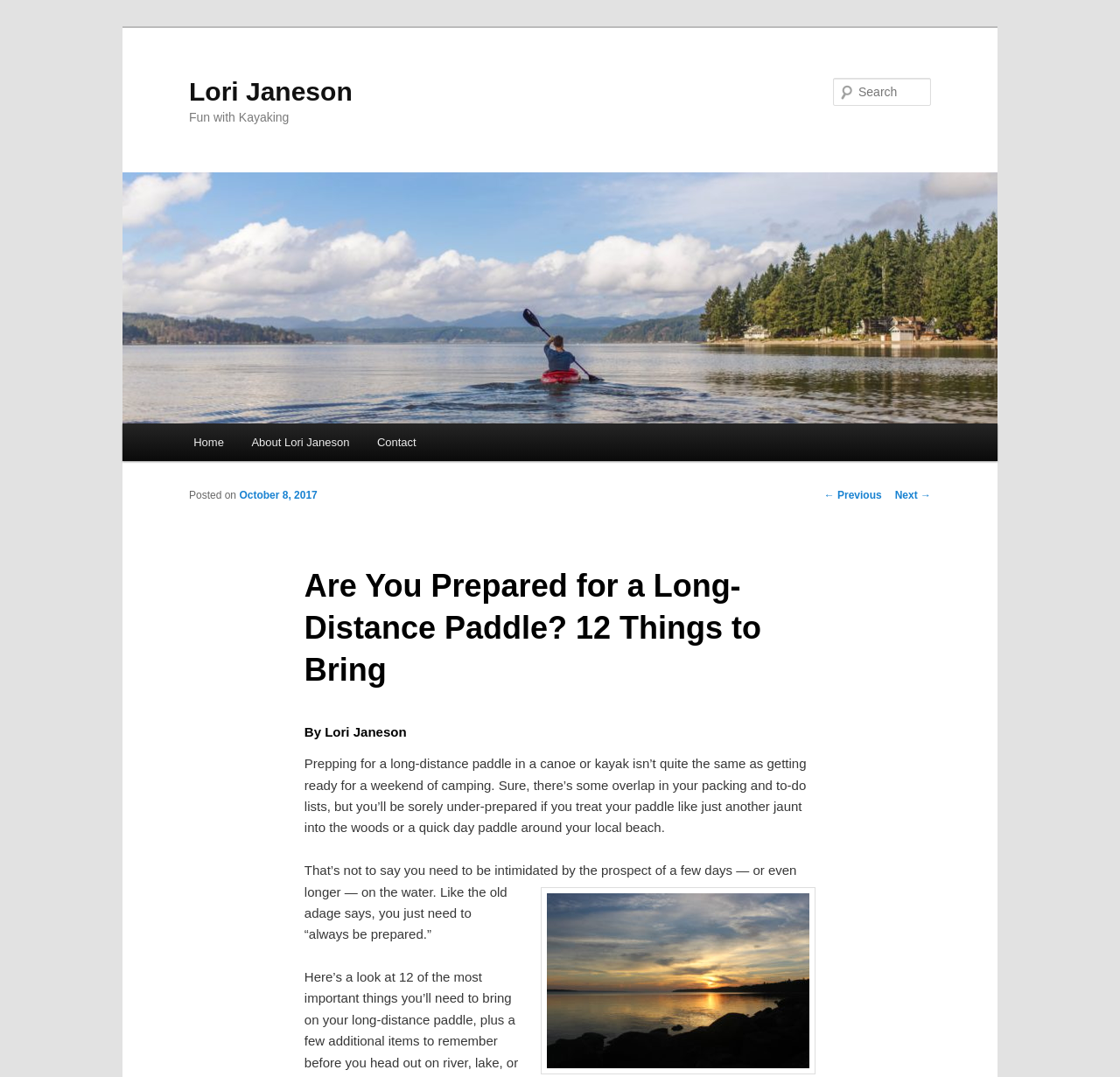Provide an in-depth caption for the webpage.

This webpage is about preparing for a long-distance paddle, specifically a canoe or kayak trip. At the top left, there is a link to skip to the primary content. Below it, there is a heading with the author's name, Lori Janeson, which is also a link. Next to it, there is another heading titled "Fun with Kayaking". 

On the top right, there is a search bar with a label "Search" and a textbox to input search queries. Below the search bar, there is a main menu with links to "Home", "About Lori Janeson", and "Contact". 

The main content of the webpage is divided into two sections. The first section is a header with the title "Are You Prepared for a Long-Distance Paddle? 12 Things to Bring" and a subheading "Posted on October 8, 2017" with a link to the date. Below the title, there is a heading with the author's name, Lori Janeson. 

The second section is the main article, which starts with a paragraph discussing the differences between preparing for a long-distance paddle and a weekend camping trip. The article continues with several paragraphs of text, providing advice and tips for preparing for a long-distance paddle. There are no images in the main content area, but there is an image of Lori Janeson on the top right, which is also a link.